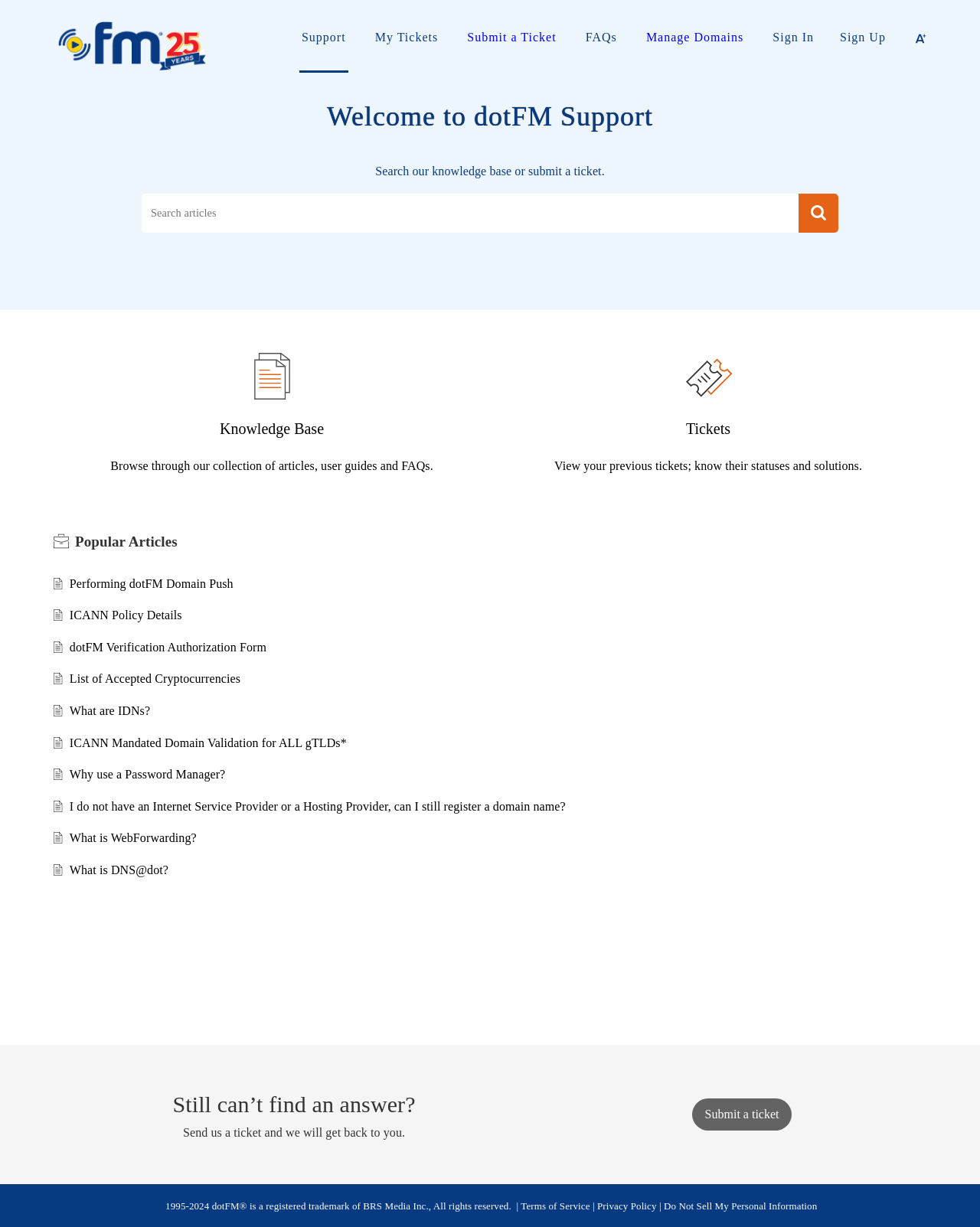Determine the bounding box coordinates of the section to be clicked to follow the instruction: "View Knowledge Base". The coordinates should be given as four float numbers between 0 and 1, formatted as [left, top, right, bottom].

[0.224, 0.342, 0.33, 0.356]